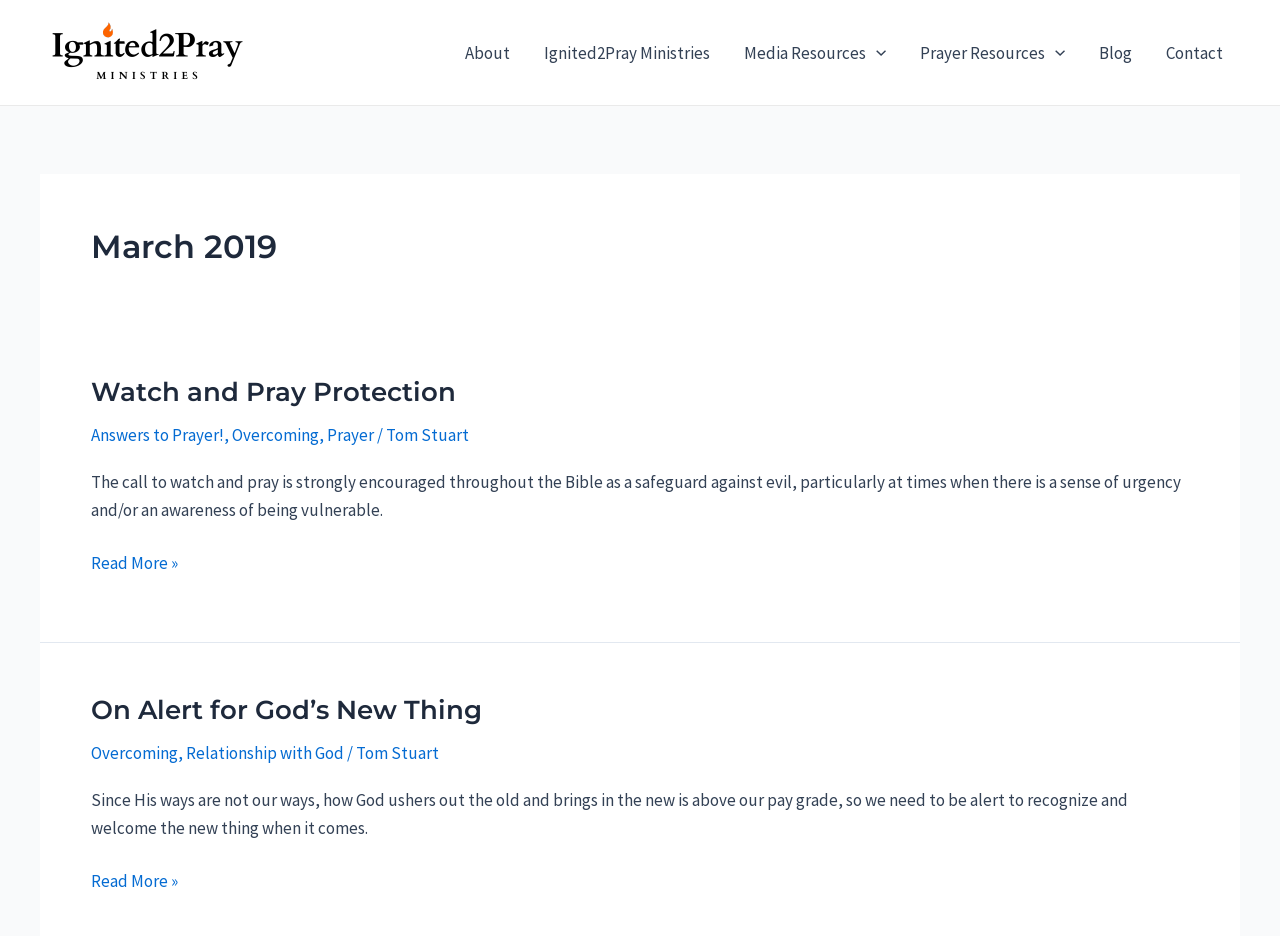What is the author of the article 'On Alert for God’s New Thing'? Using the information from the screenshot, answer with a single word or phrase.

Tom Stuart